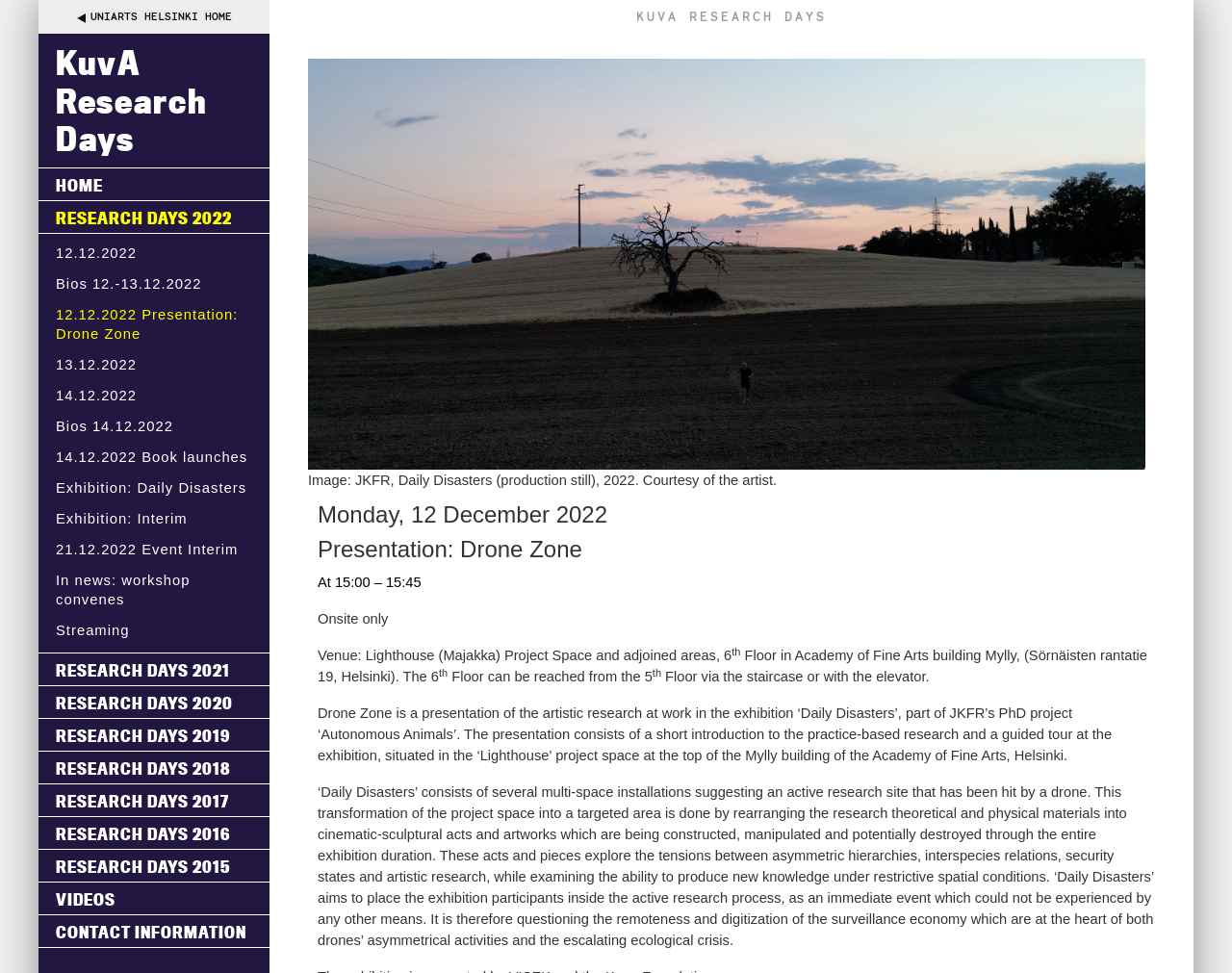Please locate the bounding box coordinates of the element that should be clicked to complete the given instruction: "View the 'Presentation: Drone Zone' image".

[0.25, 0.06, 0.93, 0.482]